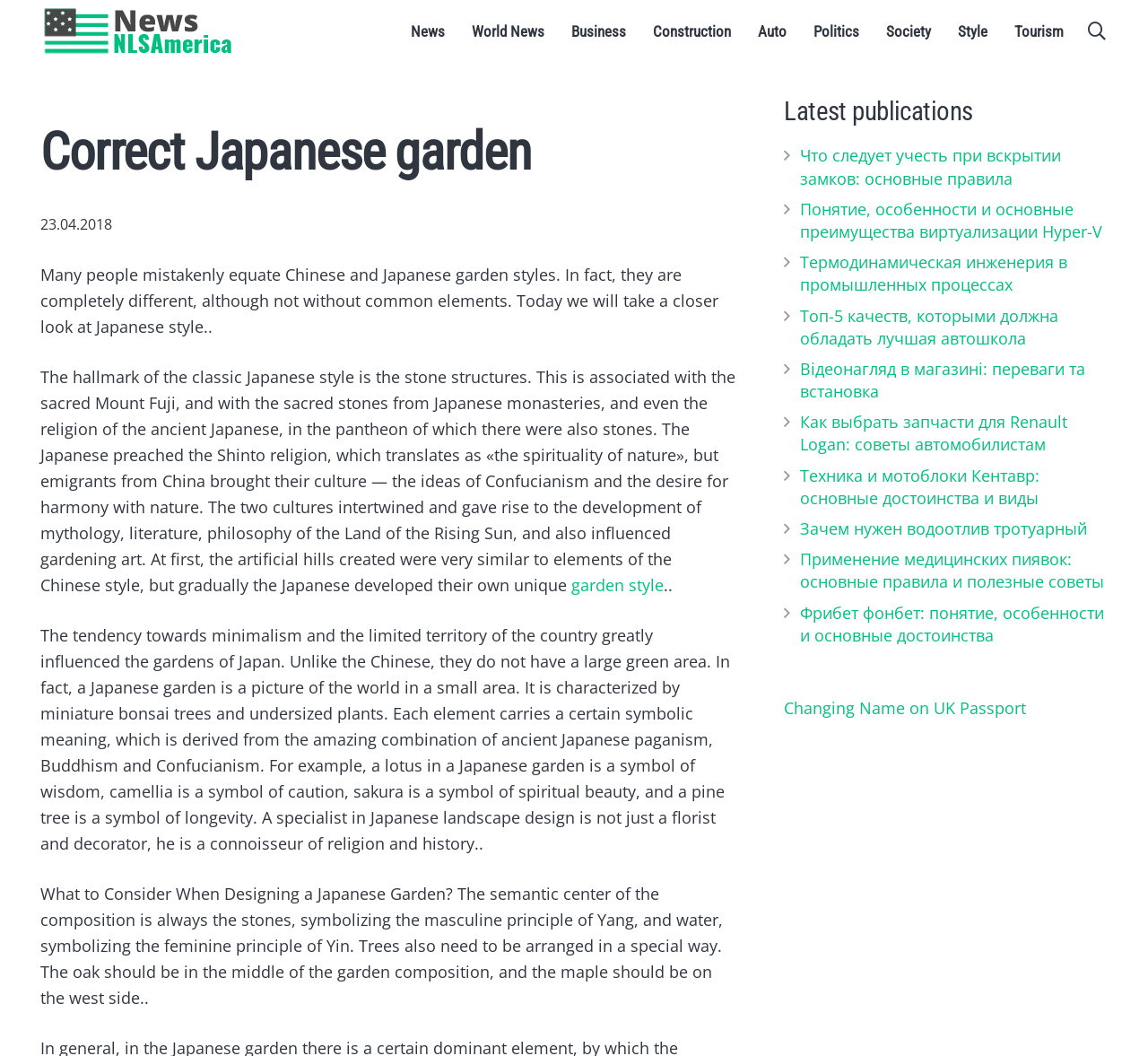Provide a brief response to the question using a single word or phrase: 
What is the date of the article about Japanese garden style?

23.04.2018